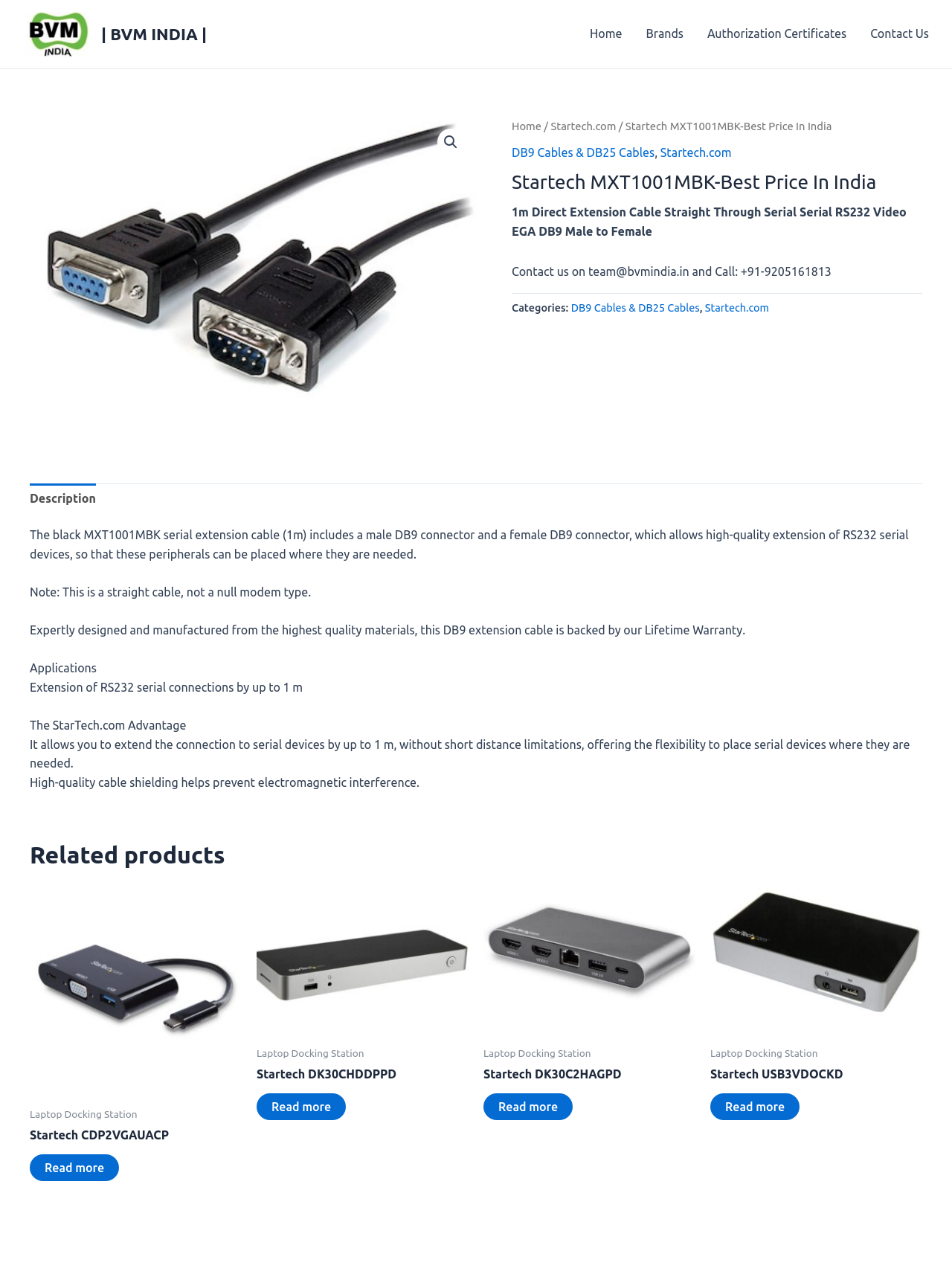Determine the bounding box coordinates for the region that must be clicked to execute the following instruction: "Share the article".

None